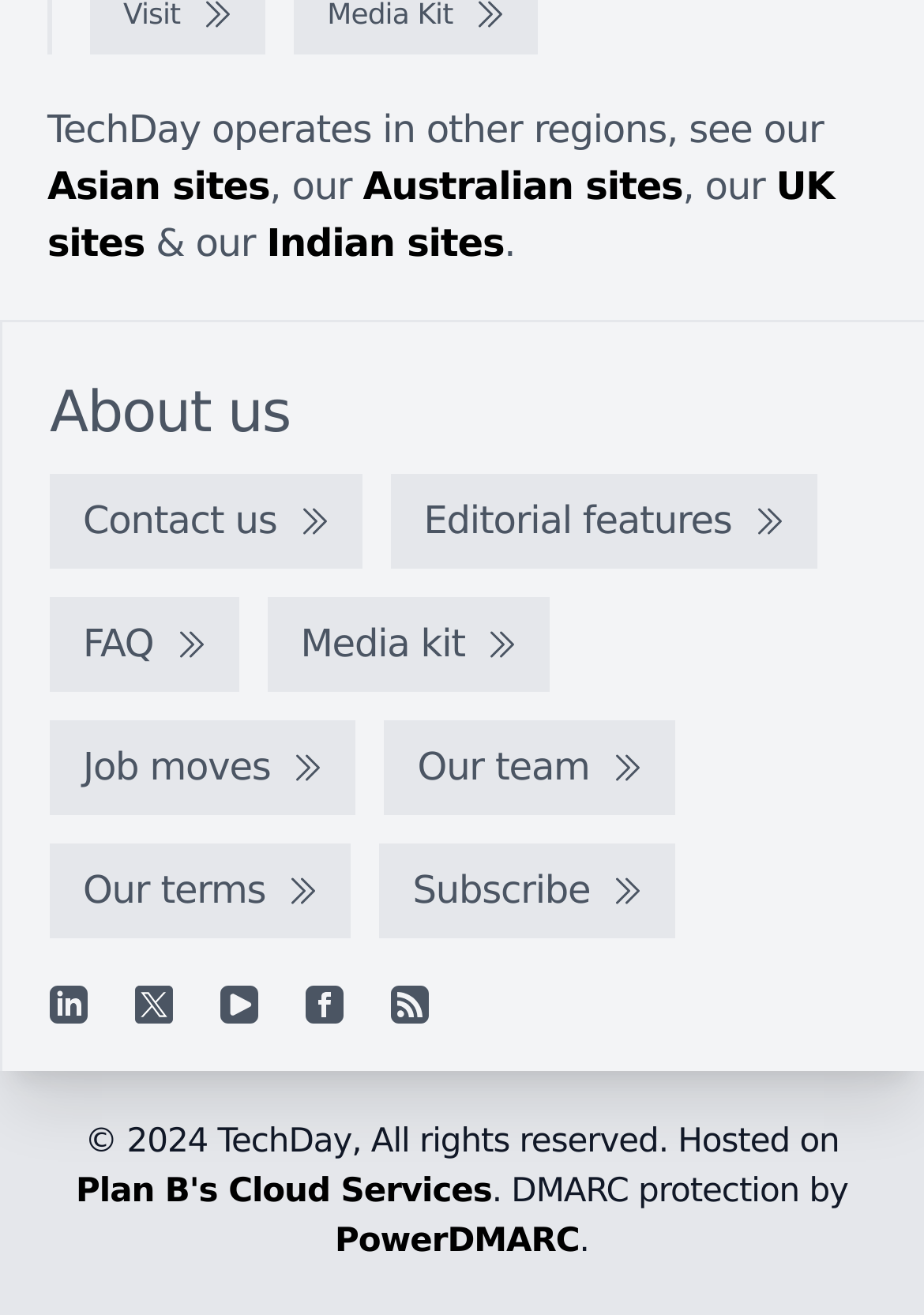Specify the bounding box coordinates of the element's area that should be clicked to execute the given instruction: "Visit Asian sites". The coordinates should be four float numbers between 0 and 1, i.e., [left, top, right, bottom].

[0.051, 0.125, 0.292, 0.159]